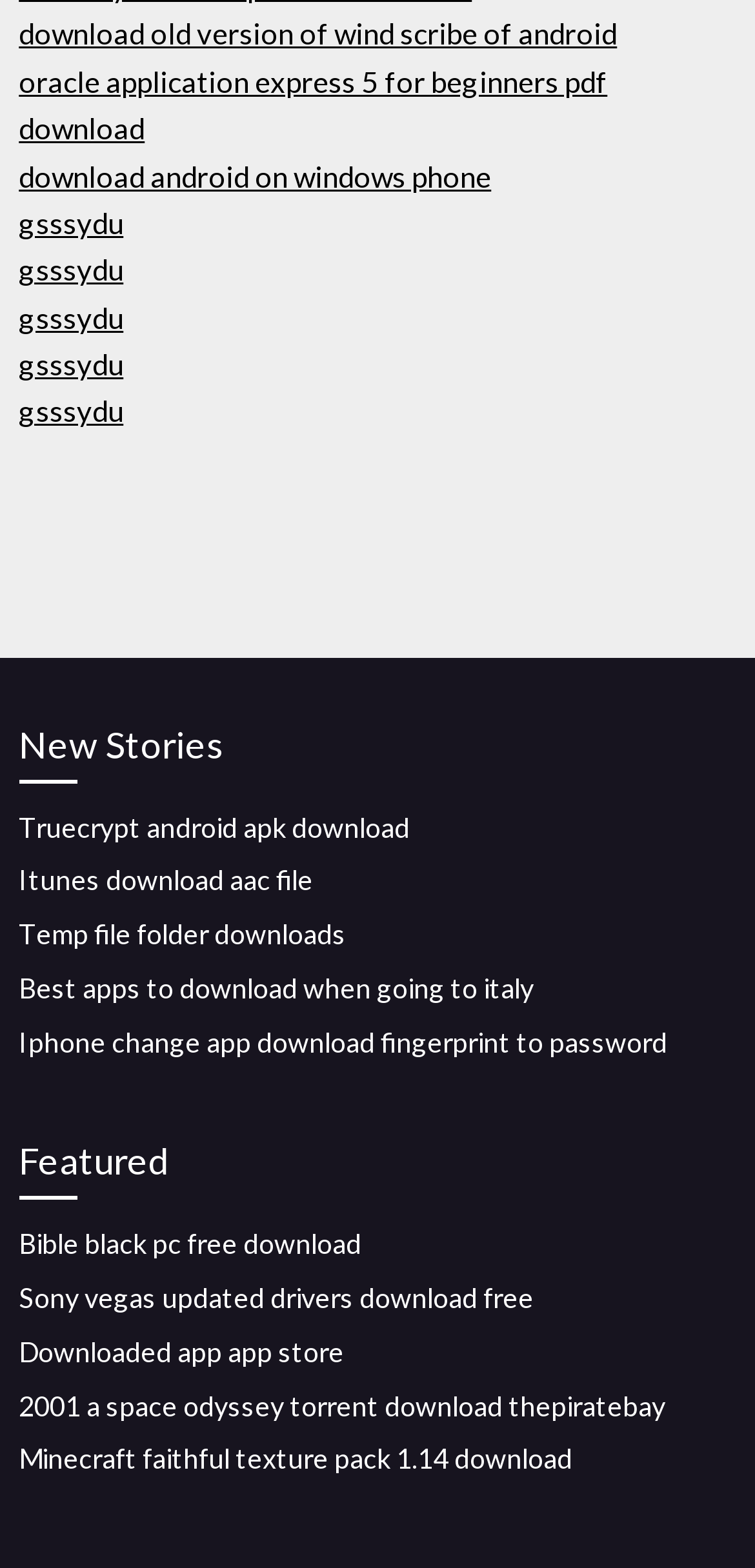What is the common action in all the links?
Use the image to answer the question with a single word or phrase.

Download